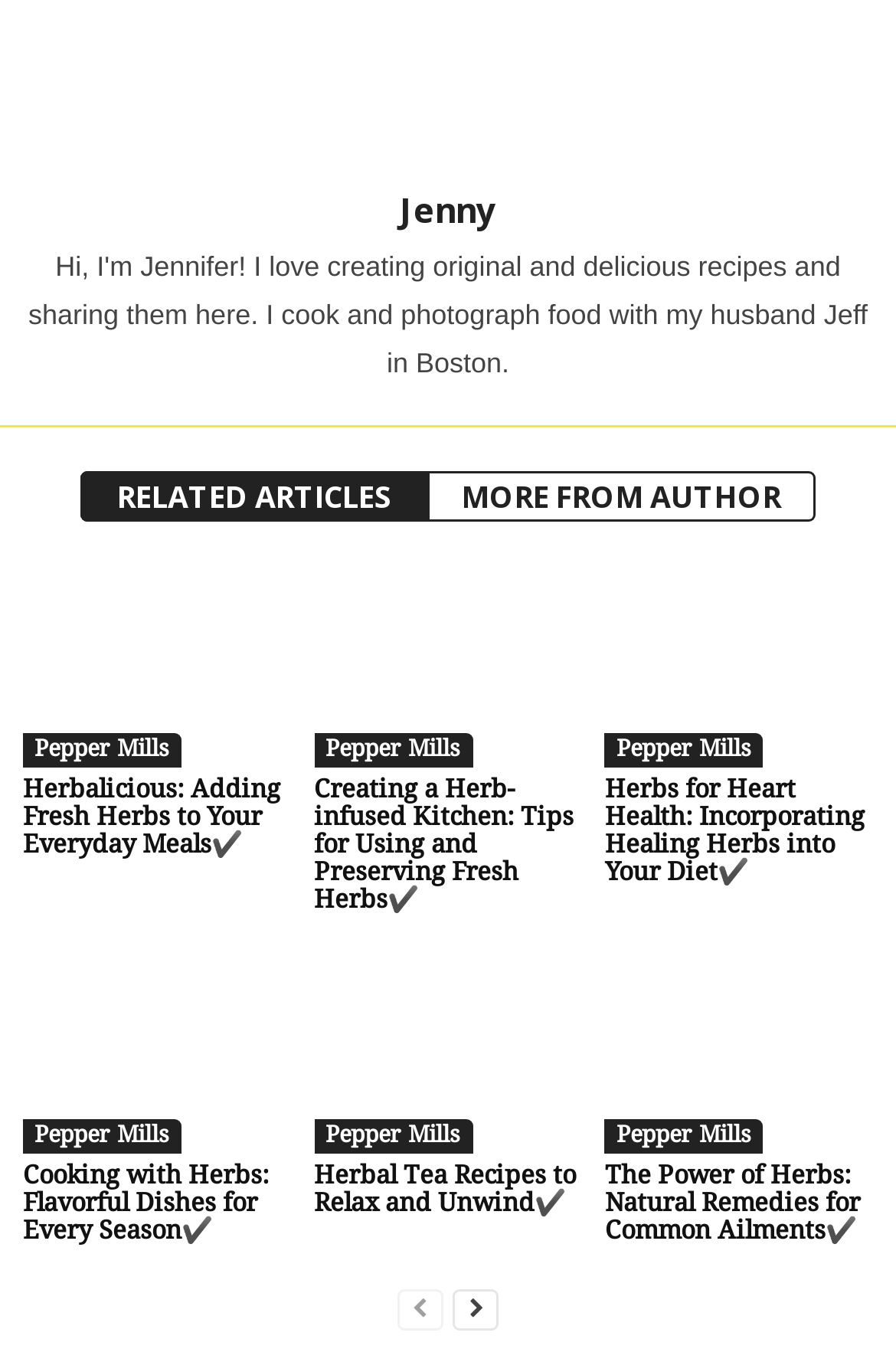By analyzing the image, answer the following question with a detailed response: How many articles are listed on this page?

There are 8 headings on the page, each with a corresponding link, indicating that there are 8 articles listed.